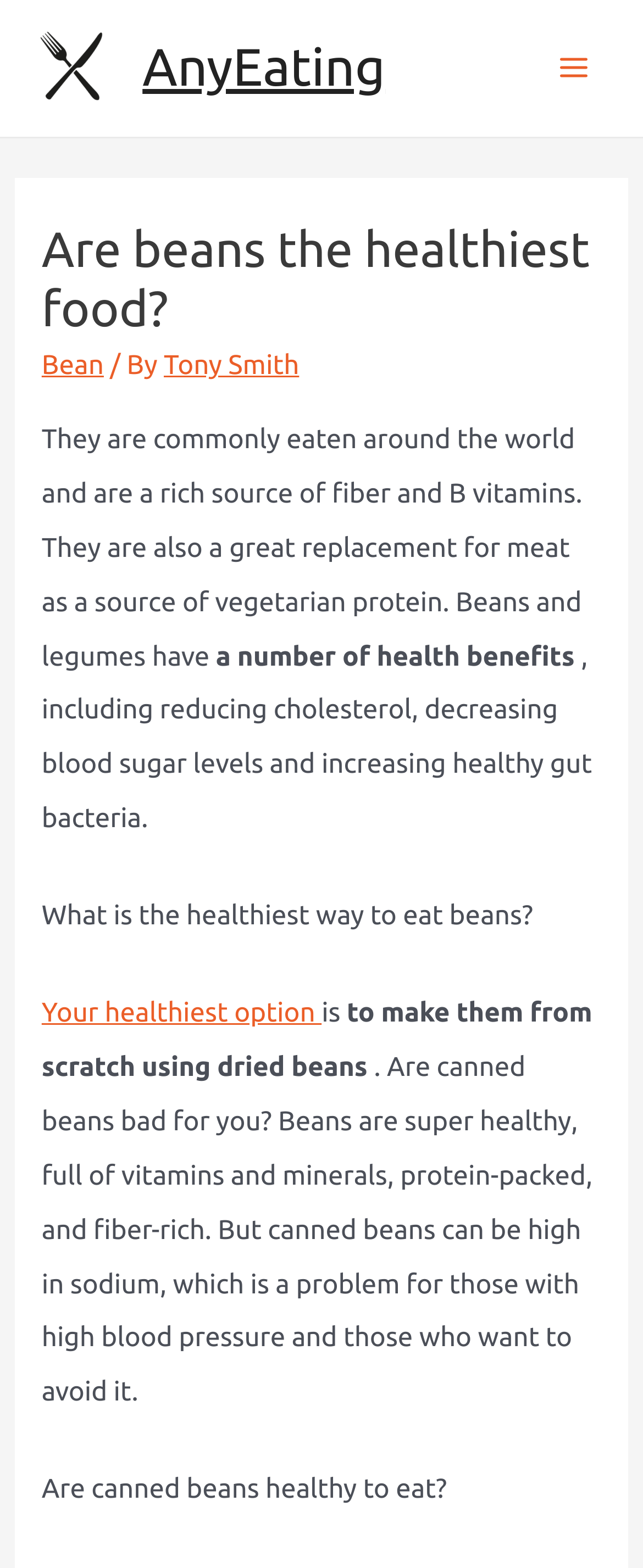How can you make beans the healthiest?
Refer to the screenshot and respond with a concise word or phrase.

from scratch using dried beans